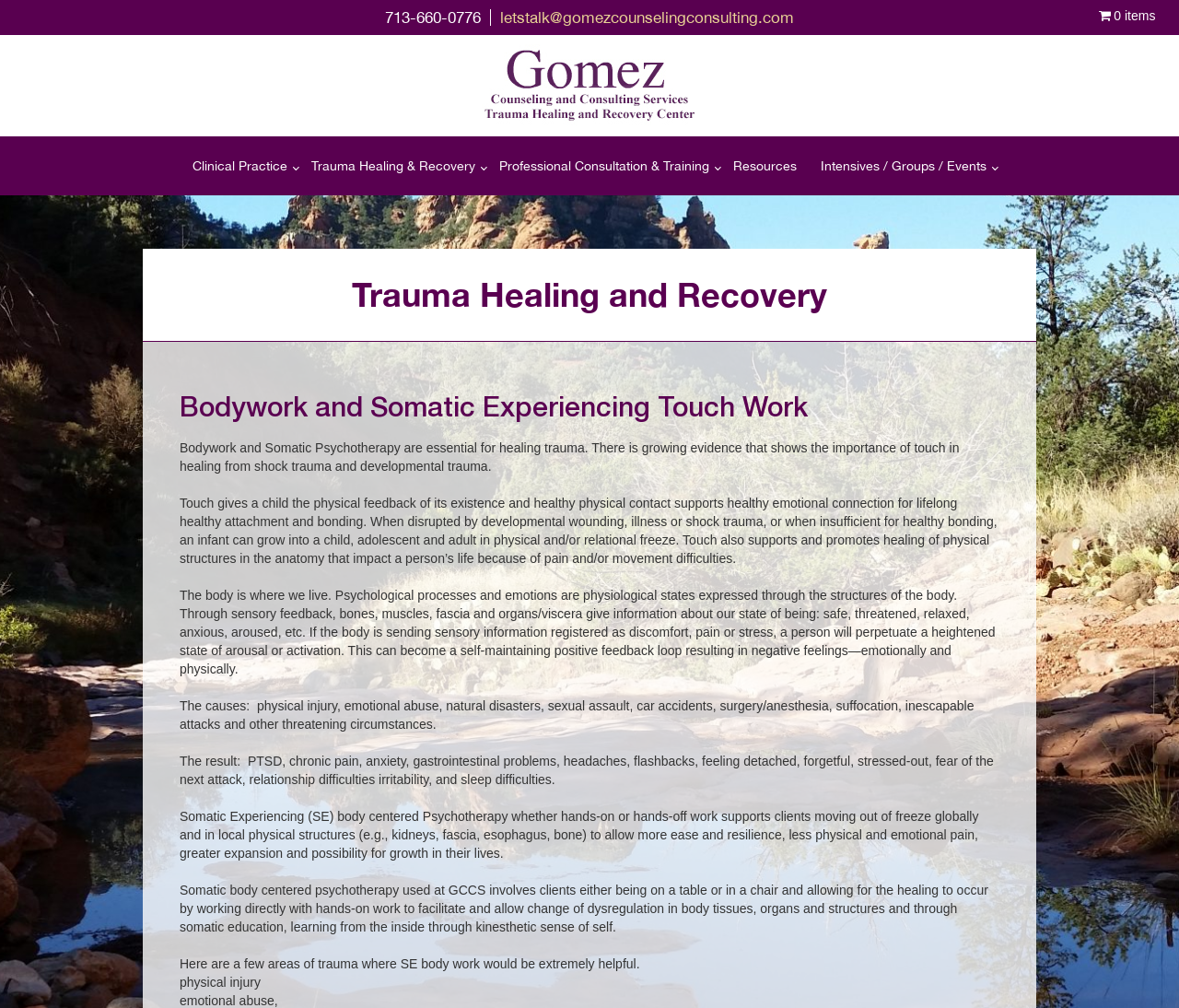Indicate the bounding box coordinates of the clickable region to achieve the following instruction: "Send an email to letstalk@gomezcounselingconsulting.com."

[0.424, 0.008, 0.673, 0.027]